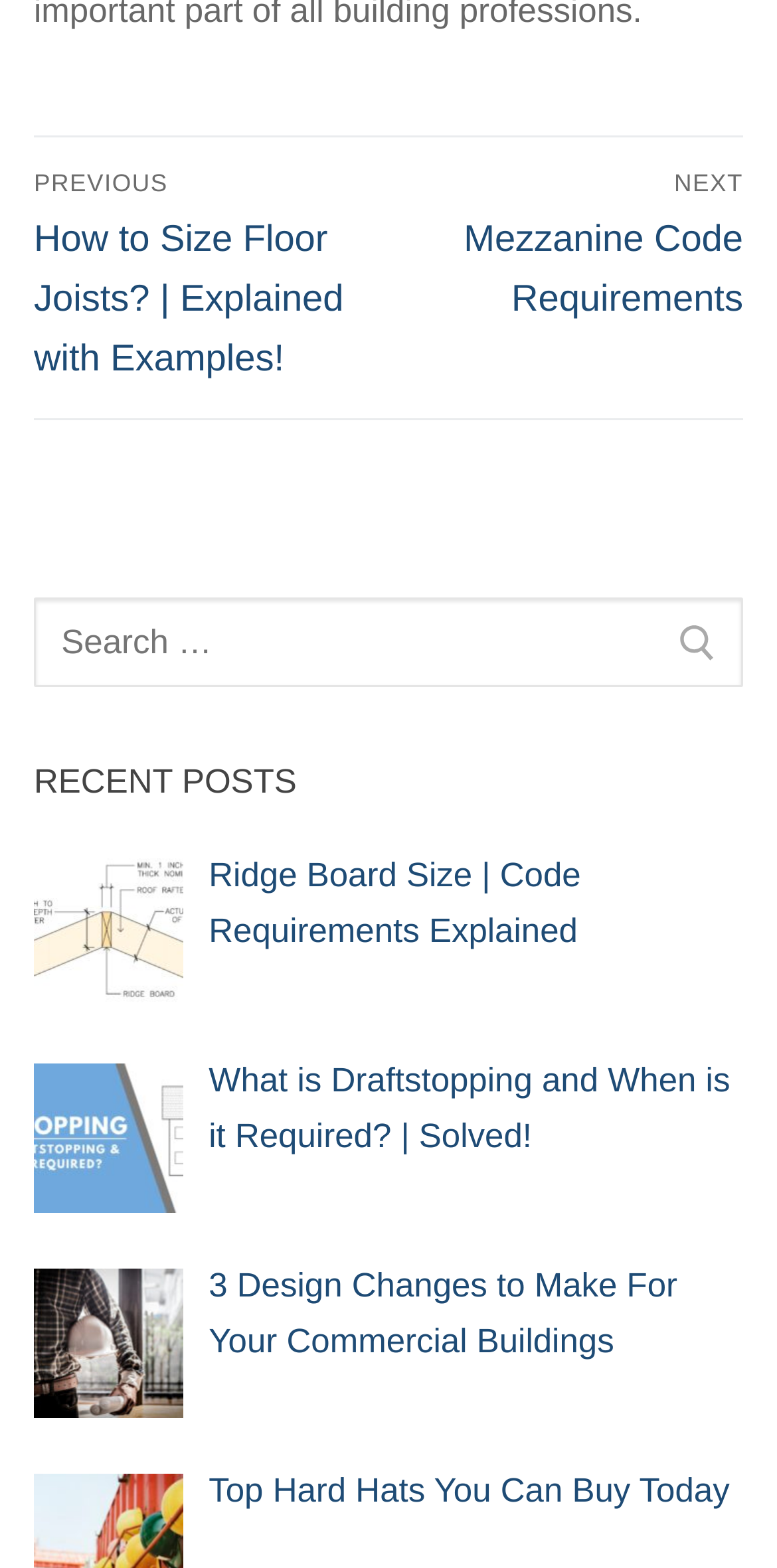Given the element description: "parent_node: Search for:", predict the bounding box coordinates of this UI element. The coordinates must be four float numbers between 0 and 1, given as [left, top, right, bottom].

[0.838, 0.382, 0.956, 0.438]